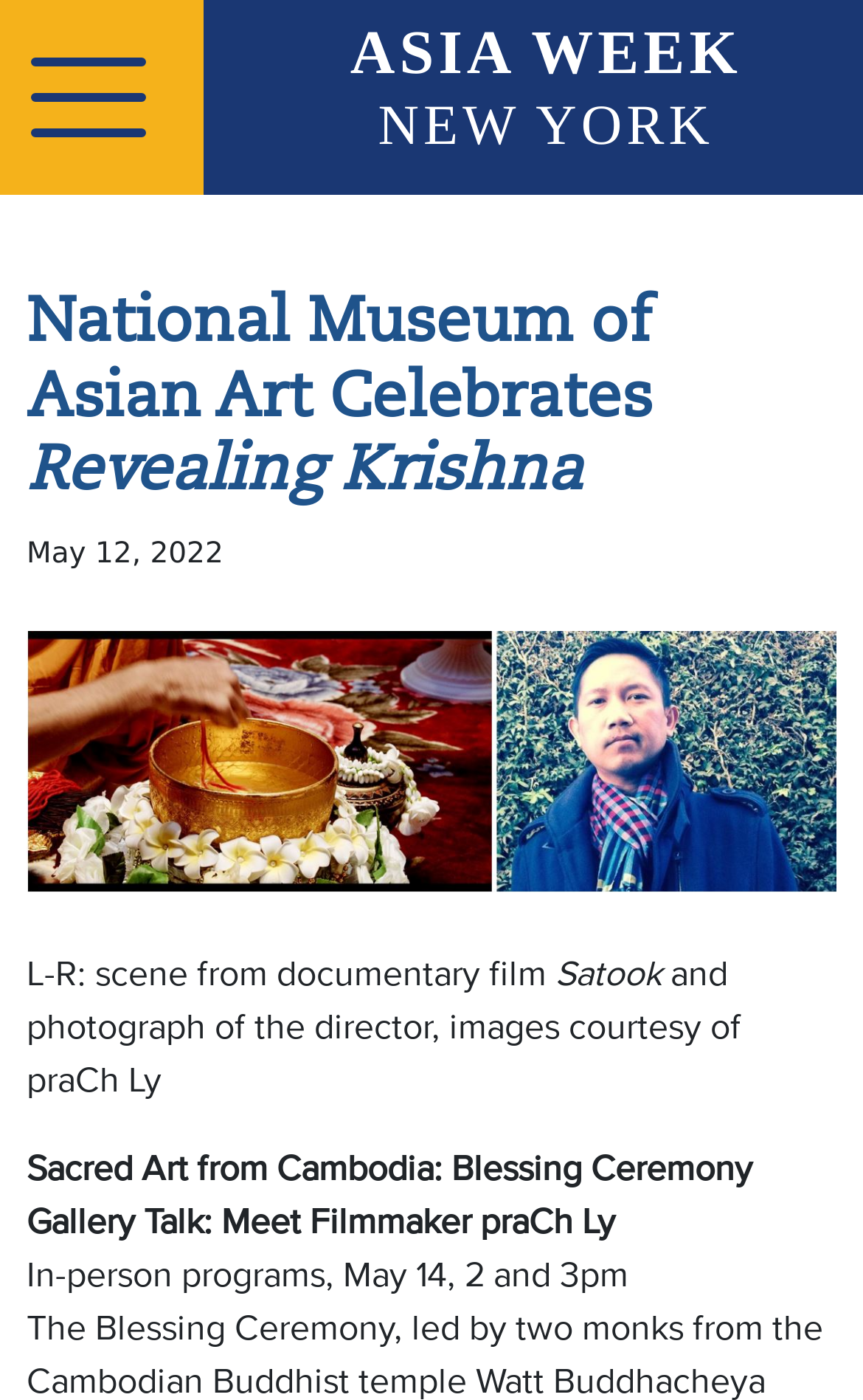Answer the question in a single word or phrase:
What is the event celebrated by the National Museum of Asian Art?

Asia Week New York